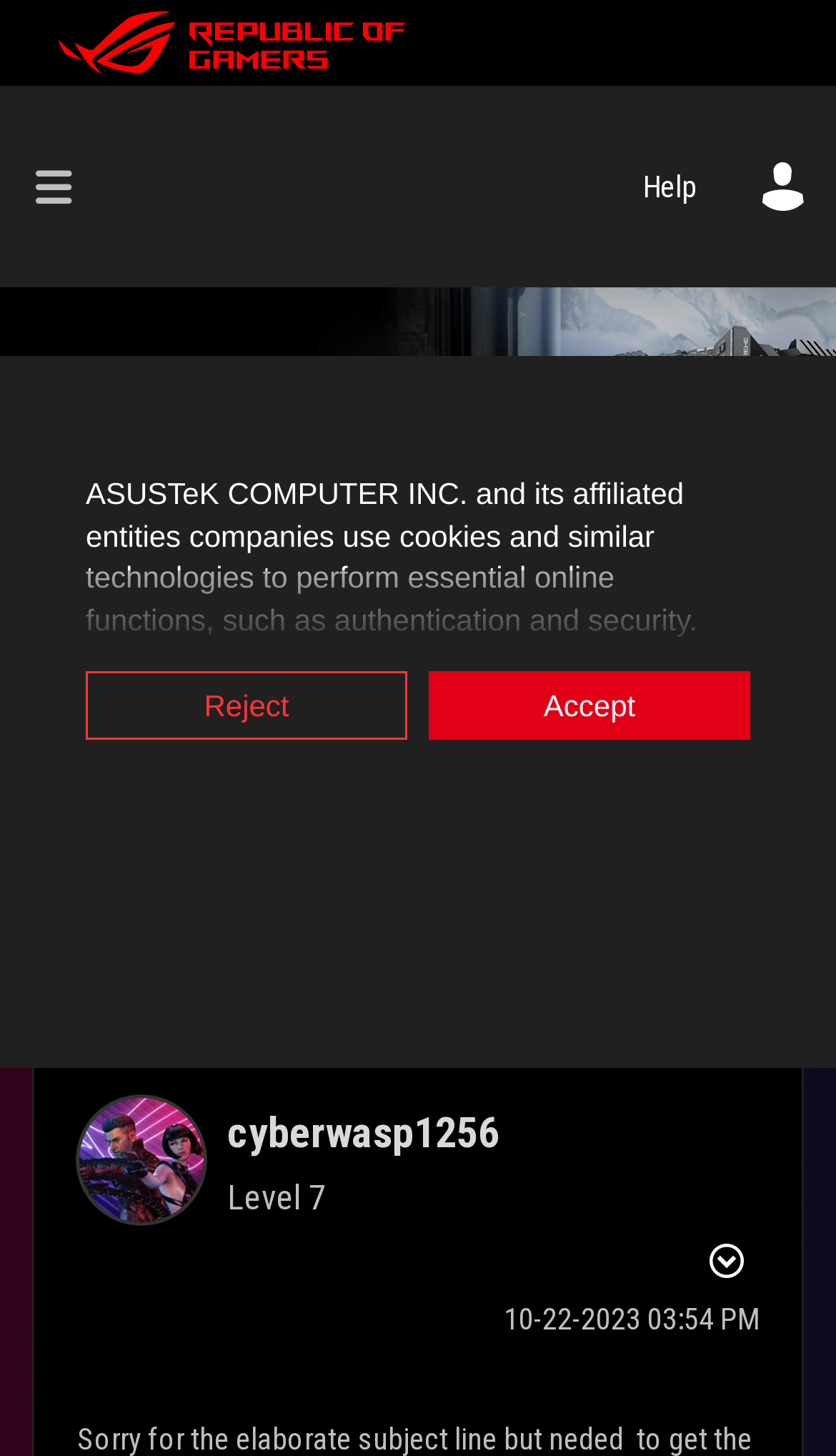Extract the bounding box coordinates for the HTML element that matches this description: "“Cookies and similar technologies”". The coordinates should be four float numbers between 0 and 1, i.e., [left, top, right, bottom].

[0.103, 0.731, 0.853, 0.783]